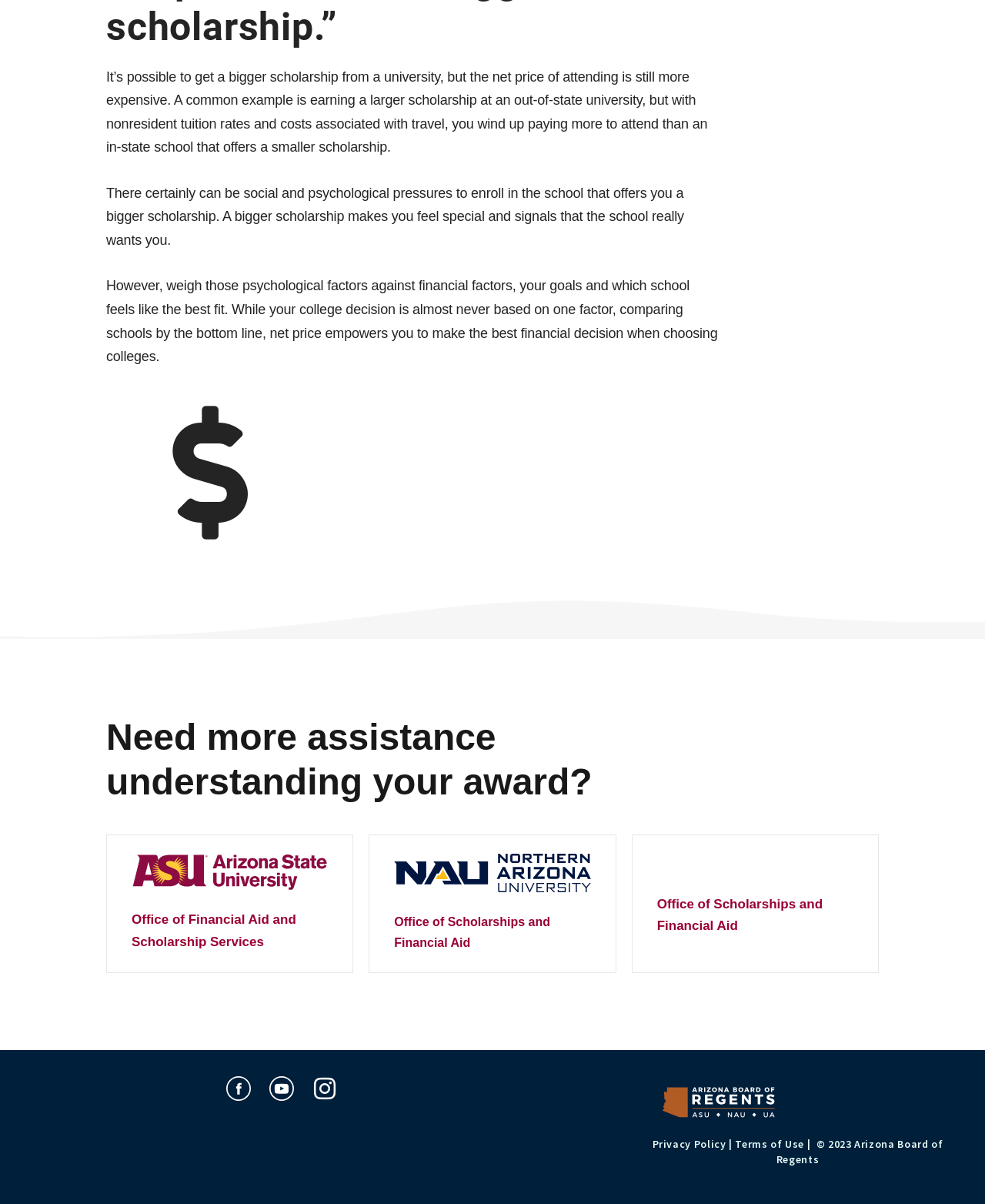Show the bounding box coordinates for the HTML element as described: "Terms of Use".

[0.746, 0.944, 0.817, 0.956]